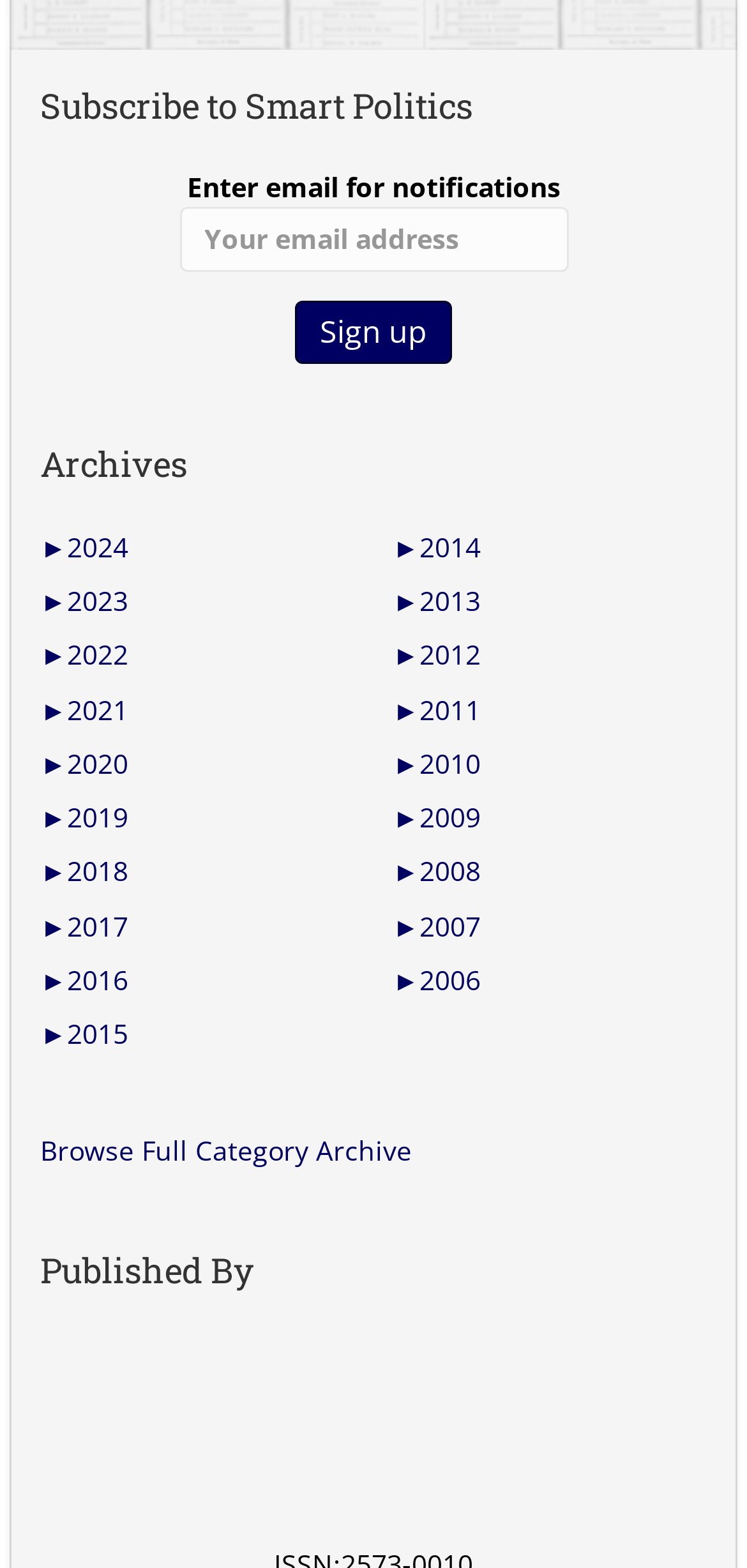Please determine the bounding box coordinates of the area that needs to be clicked to complete this task: 'Visit publishers'. The coordinates must be four float numbers between 0 and 1, formatted as [left, top, right, bottom].

[0.054, 0.85, 0.946, 0.98]